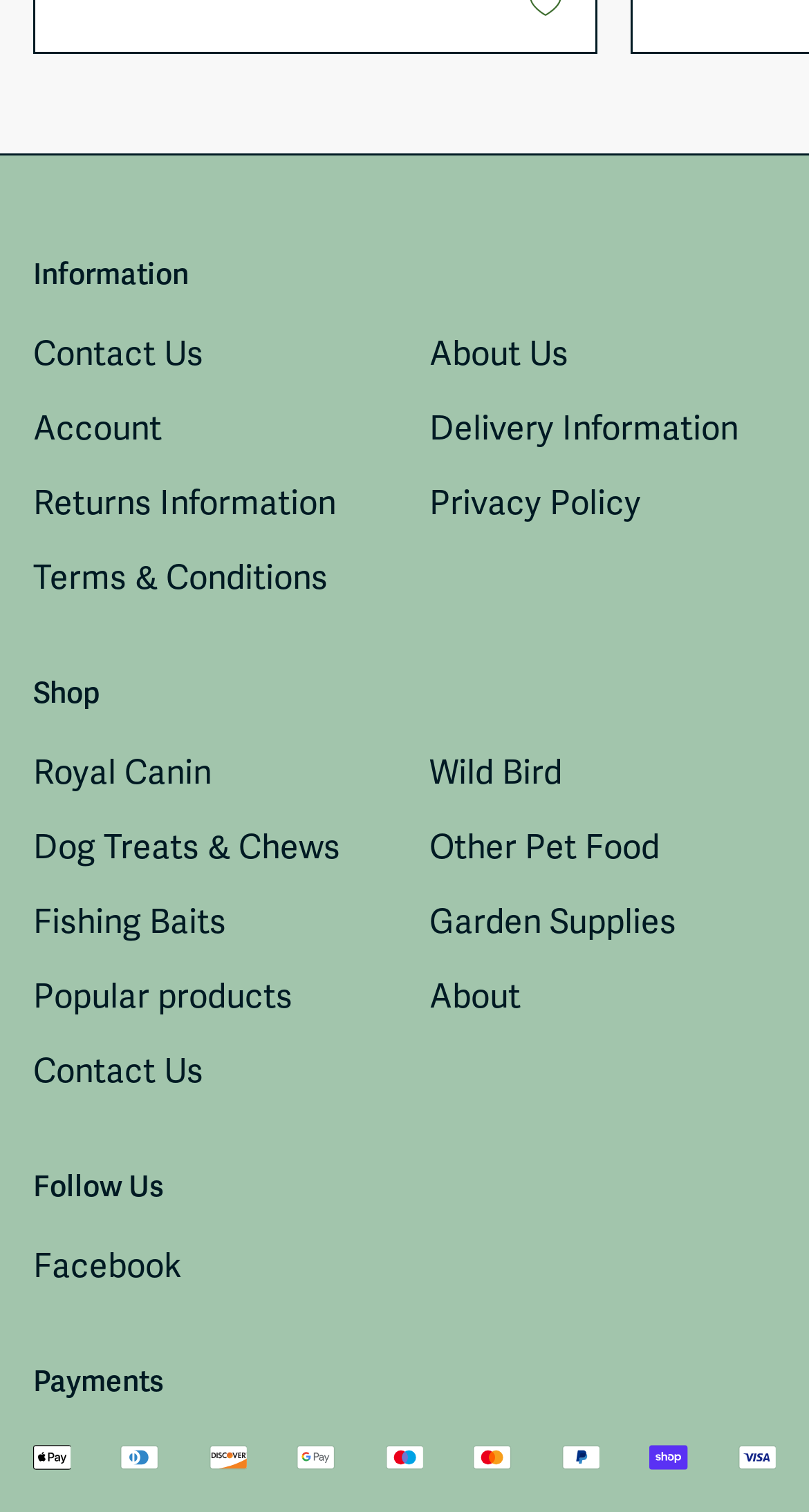What is the warning about product images?
We need a detailed and exhaustive answer to the question. Please elaborate.

The StaticText element with the text 'Please note: all product images used are for informational and display purposes only. Actual product may differ in size, colour or amount from any images shown.' suggests that the product images on the website may not accurately represent the actual products.